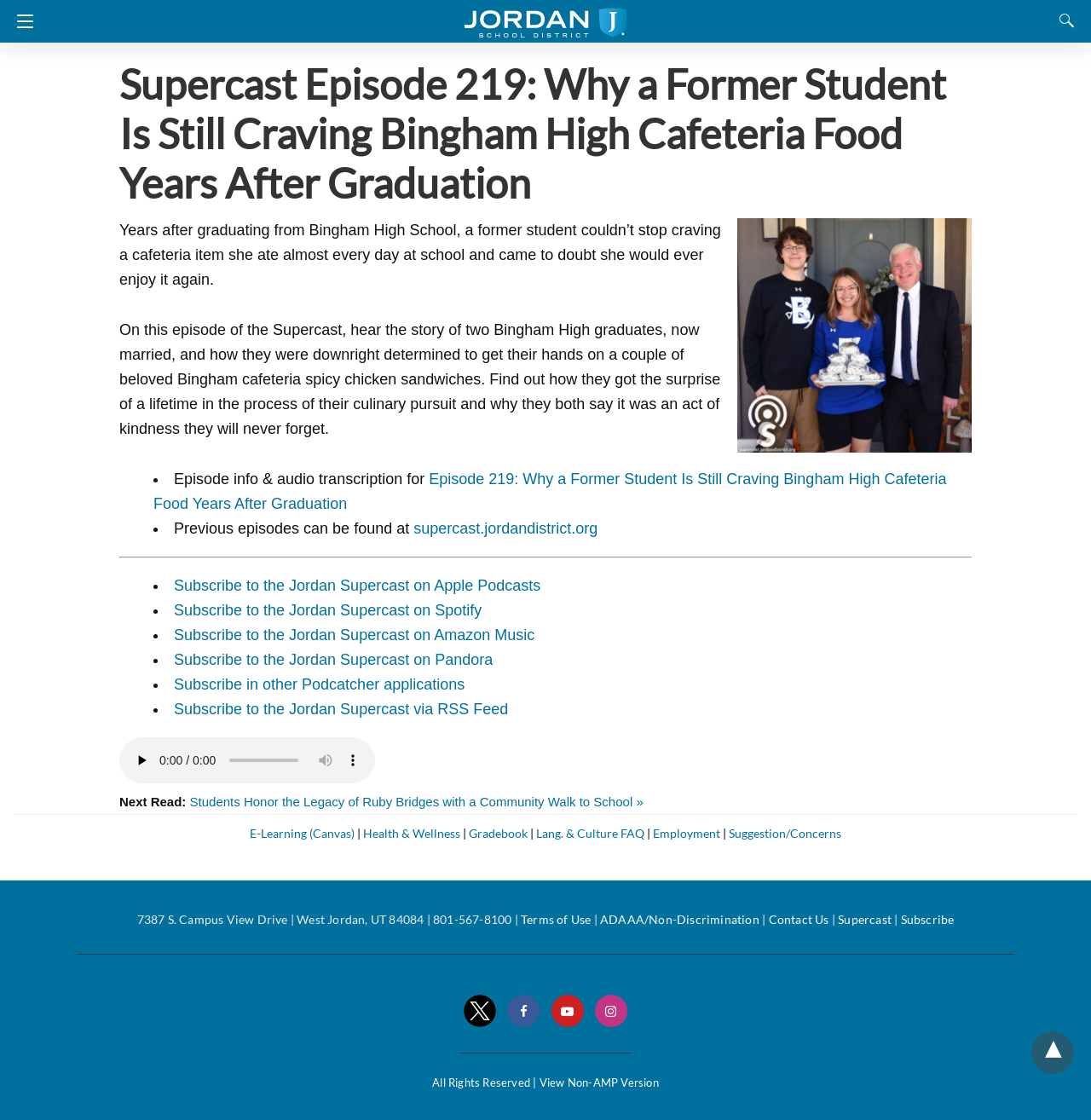Please identify the bounding box coordinates of the clickable area that will allow you to execute the instruction: "Subscribe to the Jordan Supercast on Apple Podcasts".

[0.159, 0.515, 0.496, 0.53]